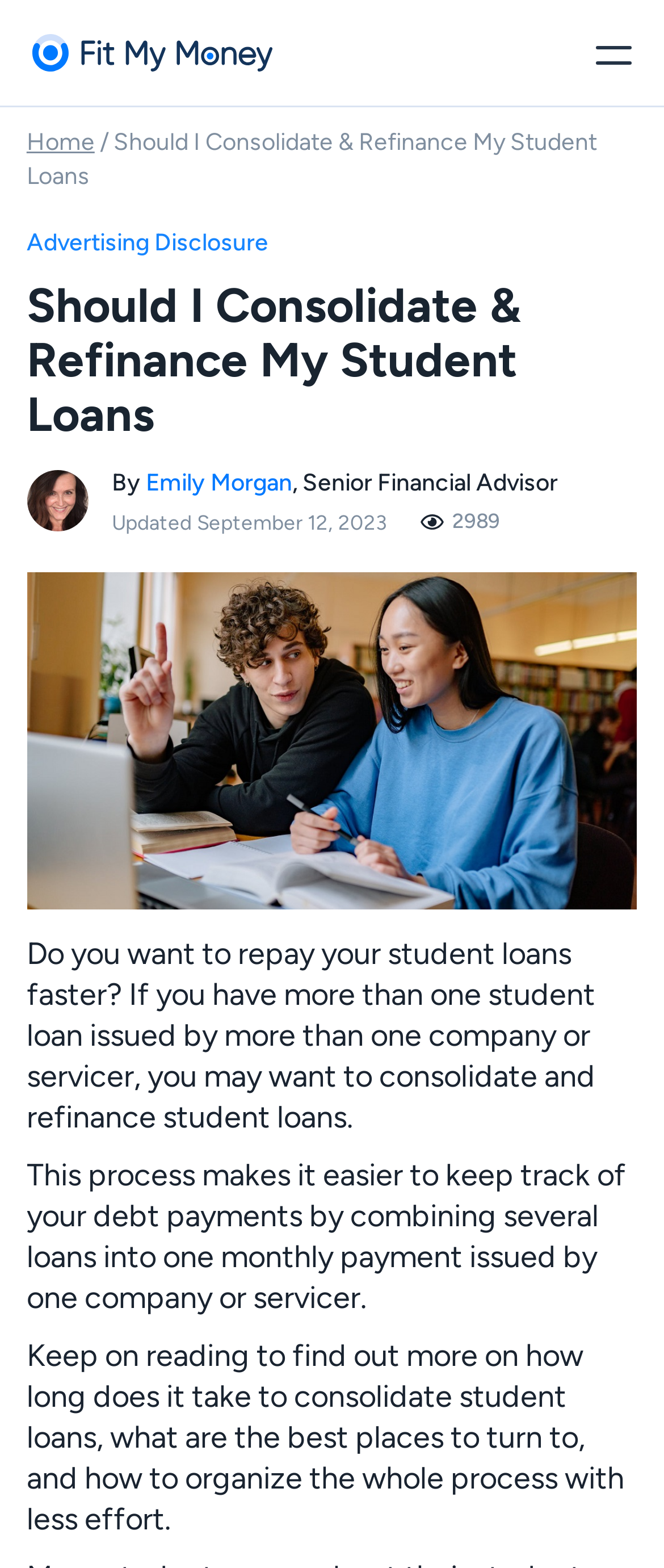Determine the bounding box for the UI element that matches this description: "Emily Morgan".

[0.219, 0.299, 0.44, 0.316]